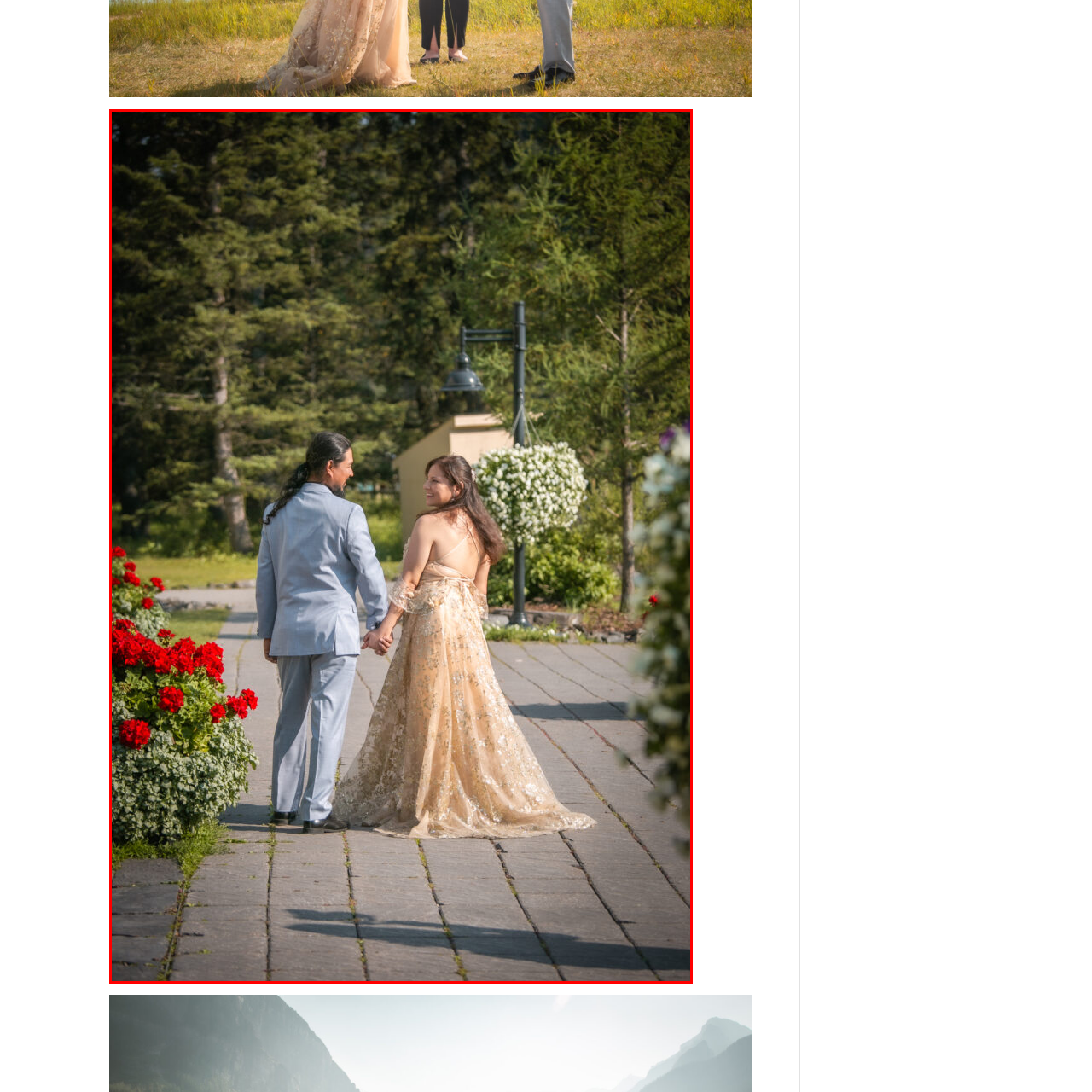Generate a detailed caption for the image that is outlined by the red border.

A beautifully intimate moment is captured as a couple strolls hand in hand along a picturesque pathway. The setting is adorned with vibrant red geraniums and lush greenery, creating a romantic ambience. The man, dressed in a light gray suit, shares a joyful smile with the woman, who is elegantly attired in a shimmering, backless golden gown that flows gracefully behind her. Their gaze suggests a deep connection as they walk towards a charming structure in the background, framed by the tranquil natural surroundings. This scene embodies love and celebration, perfectly suited for a serene elopement at Lake Louise.